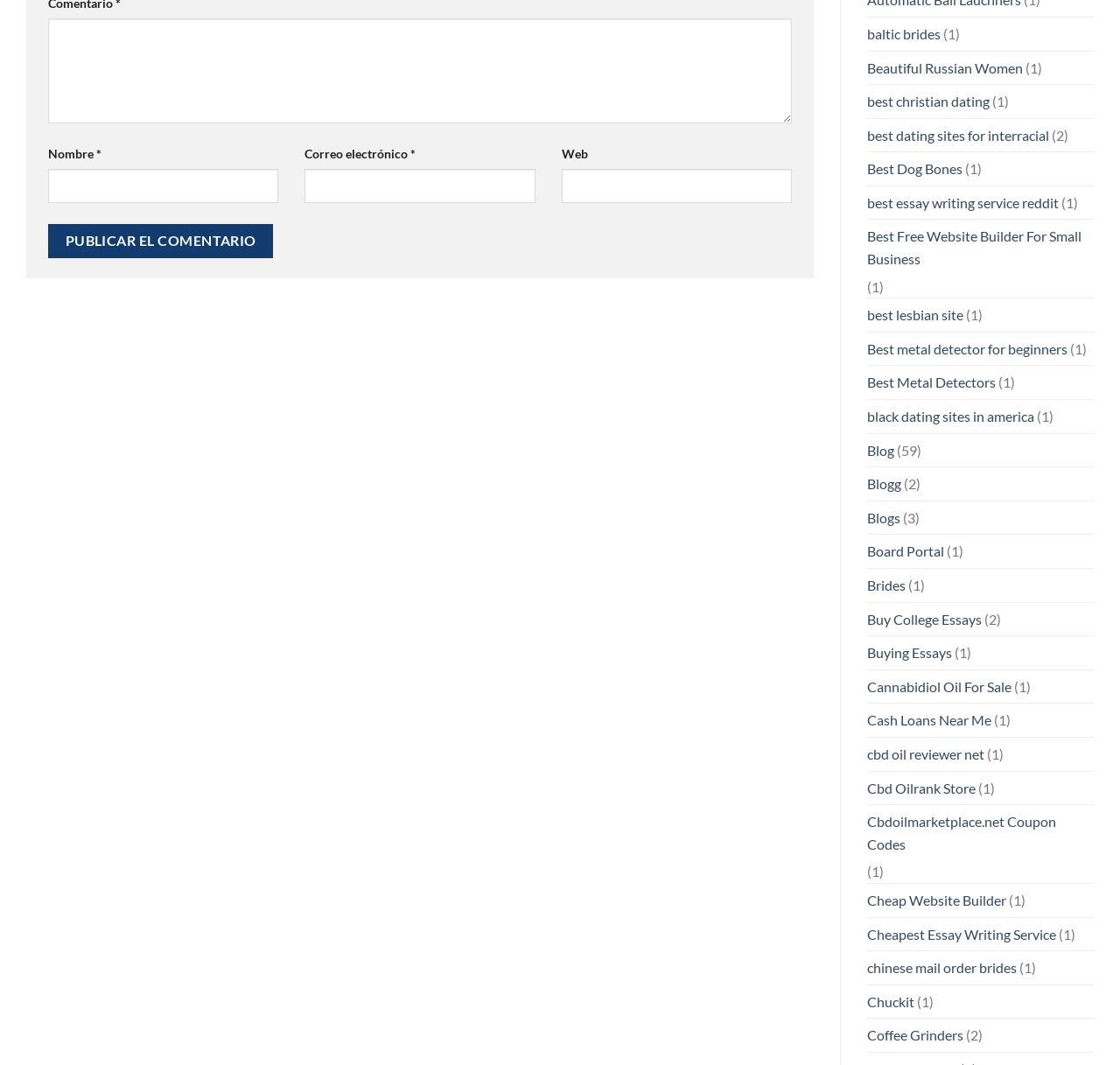Use a single word or phrase to respond to the question:
What type of information is required in the textbox labeled 'Correo electrónico *'?

Email address